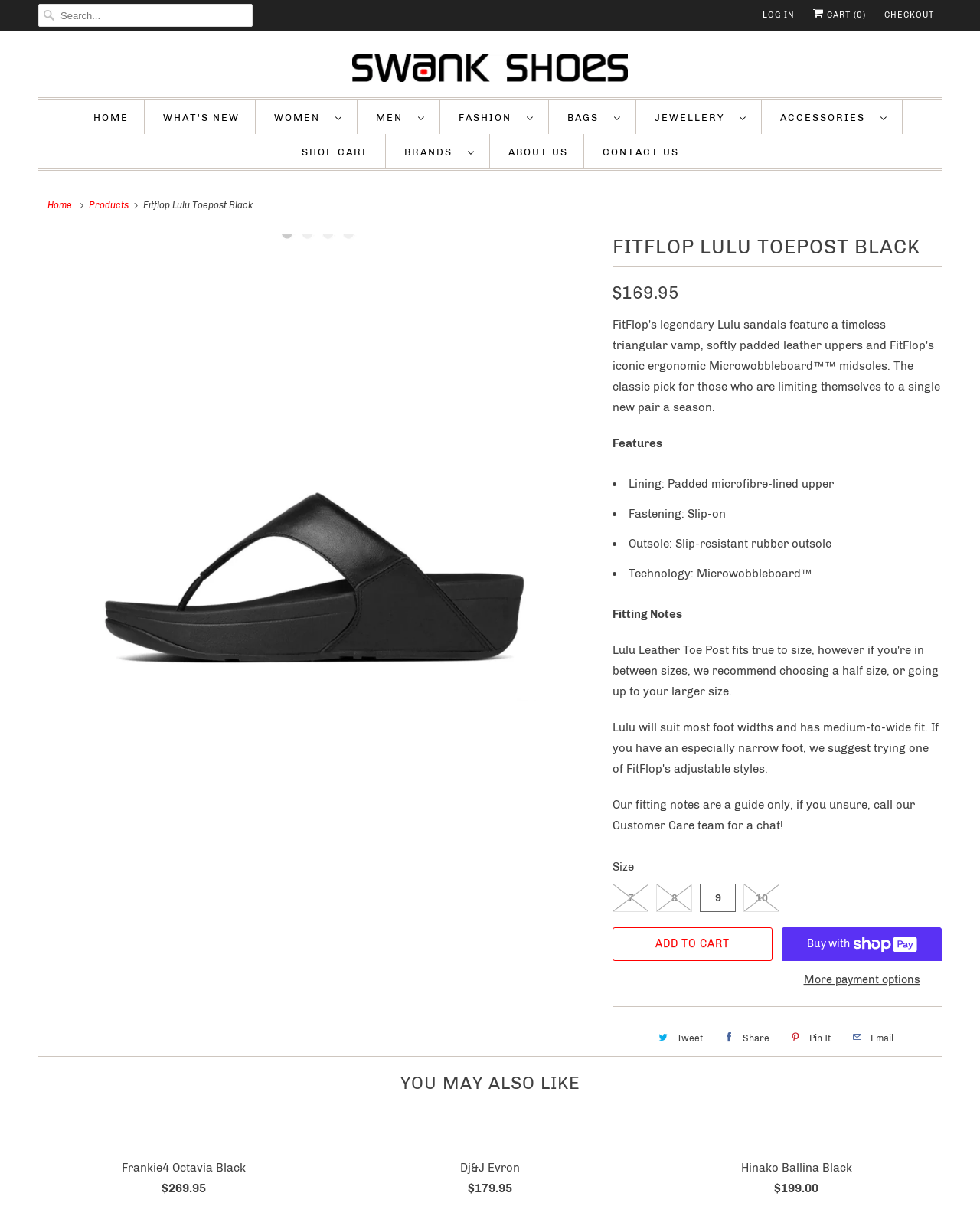Please specify the bounding box coordinates of the region to click in order to perform the following instruction: "Add Fitflop Lulu Toepost Black to cart".

[0.625, 0.762, 0.788, 0.79]